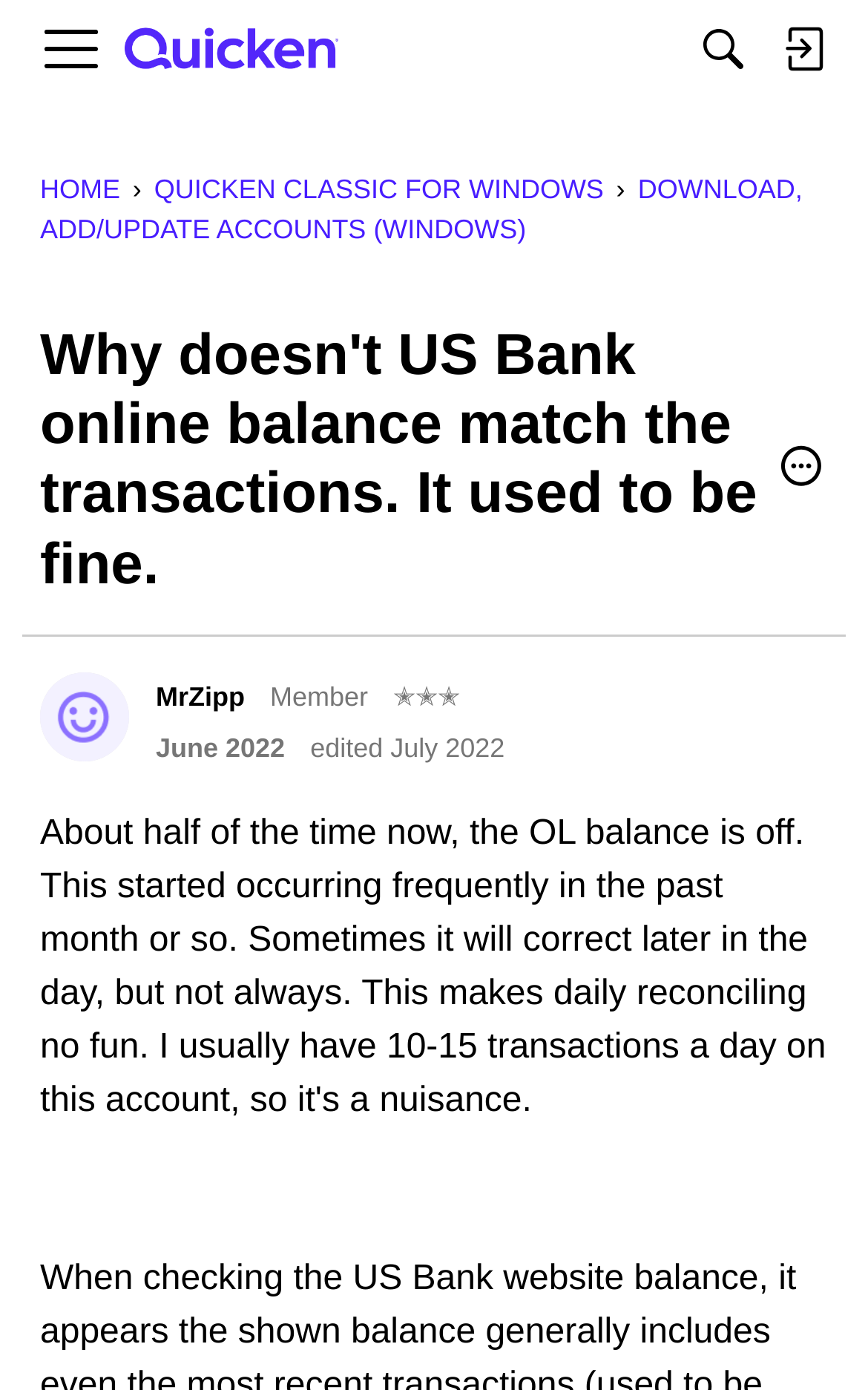What is the date of the last edit?
Using the image, answer in one word or phrase.

July 3, 2022